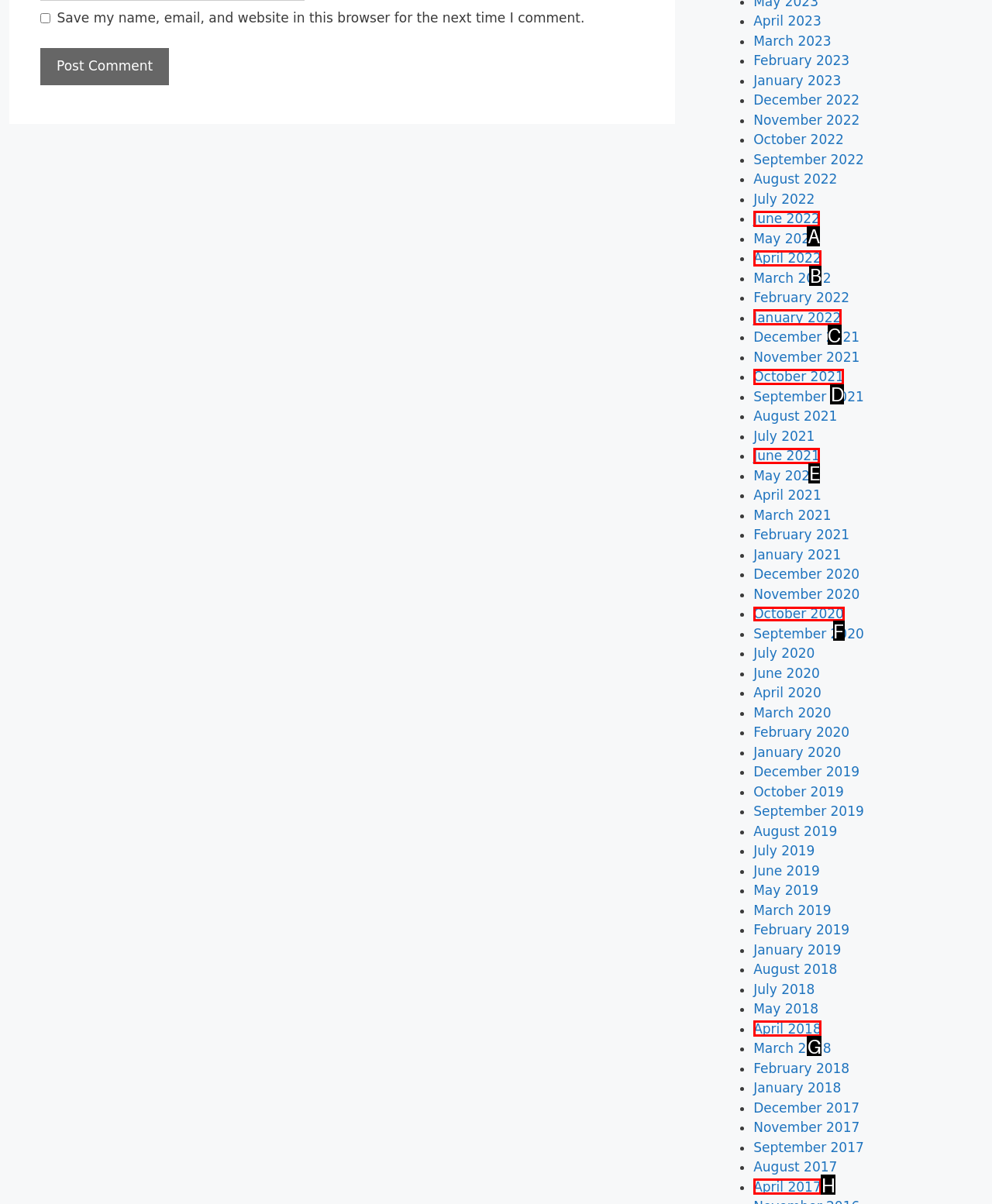Identify the letter of the UI element you should interact with to perform the task: View October 2020
Reply with the appropriate letter of the option.

F